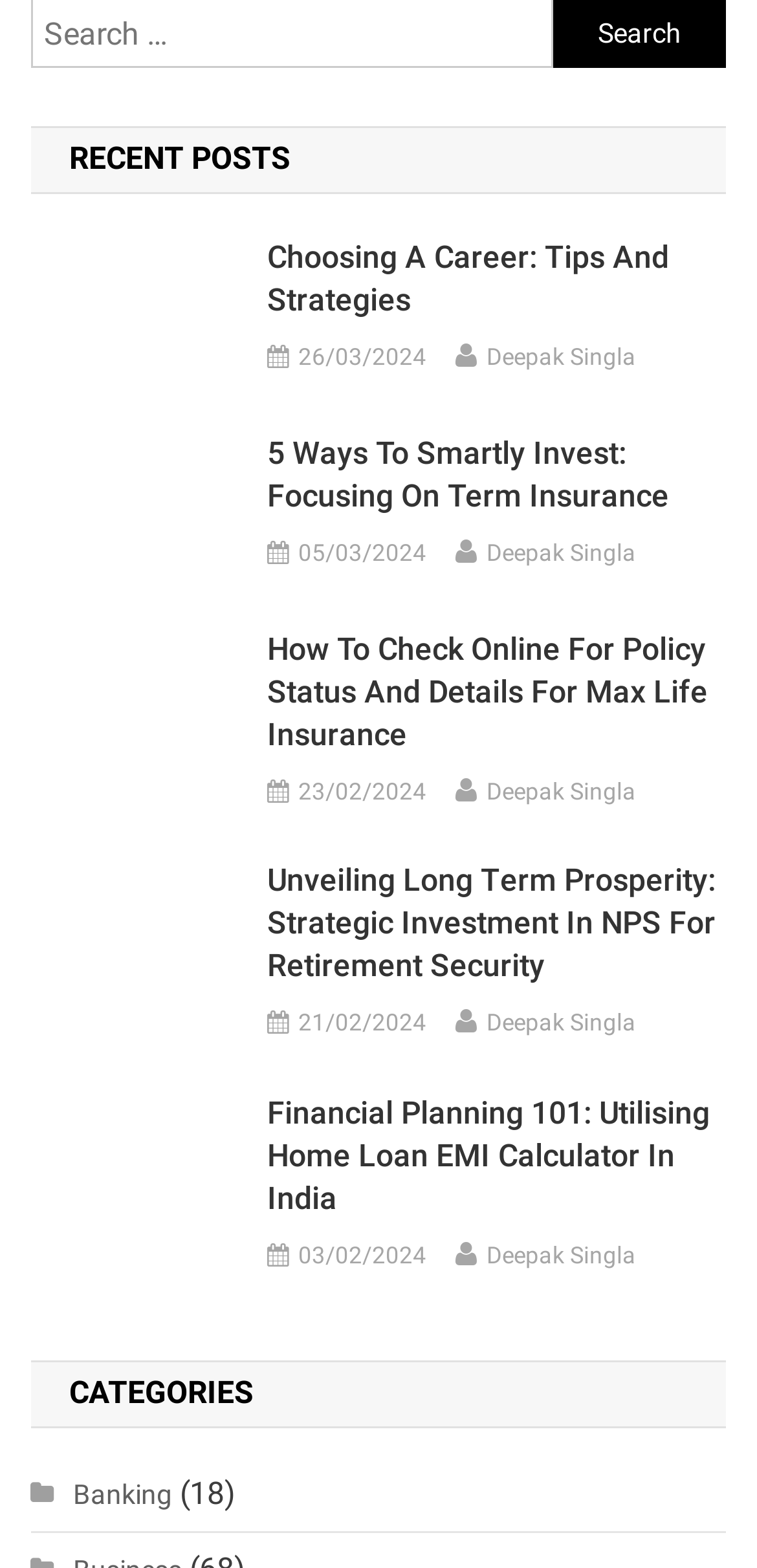What is the date of the third post?
Refer to the image and provide a detailed answer to the question.

The third post has a link element with the text '23/02/2024' and has a bounding box coordinate of [0.394, 0.492, 0.563, 0.519]. This date is associated with the post 'How To Check Online For Policy Status And Details For Max Life Insurance'.